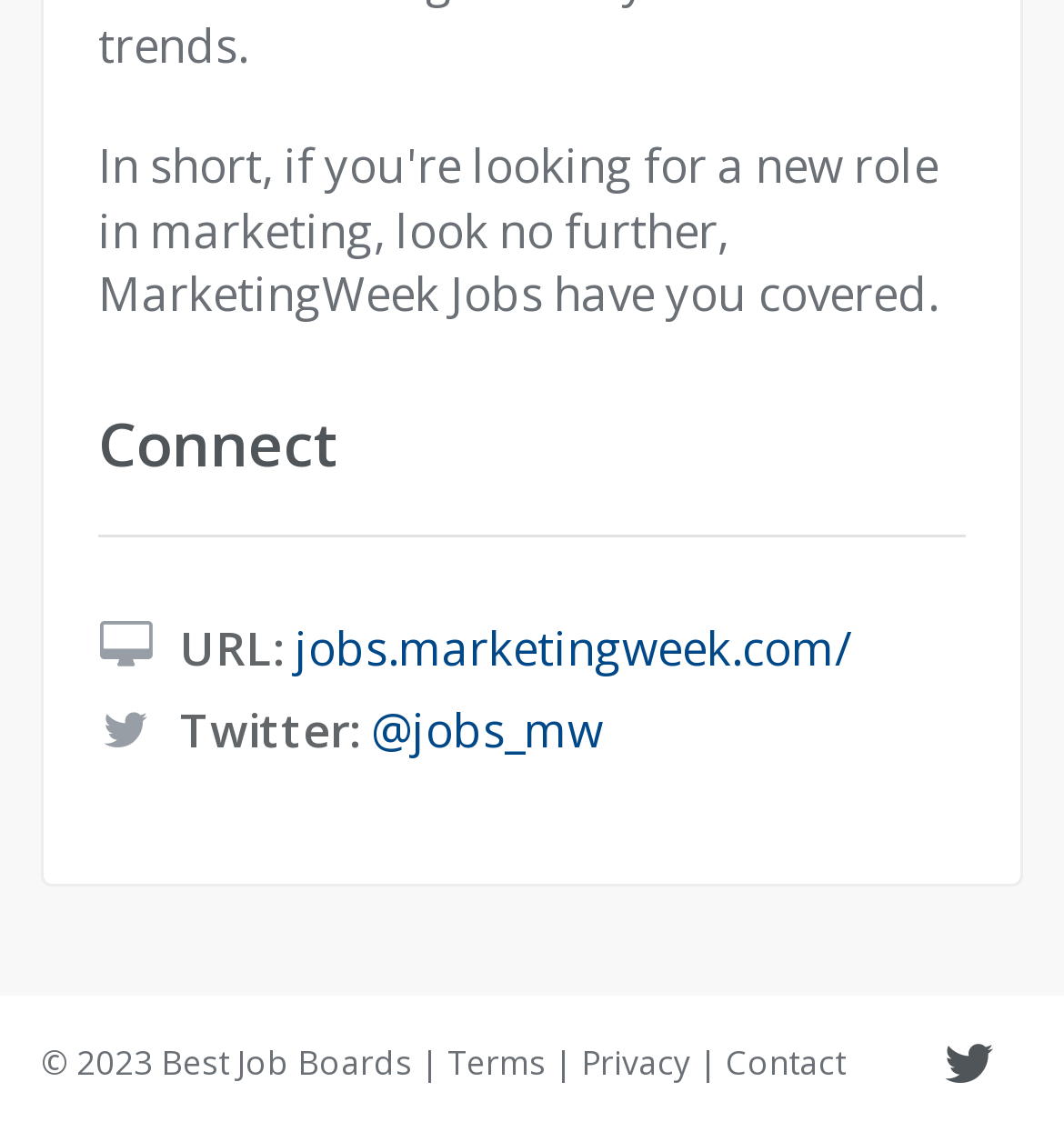Predict the bounding box of the UI element that fits this description: "Terms".

[0.421, 0.918, 0.513, 0.959]